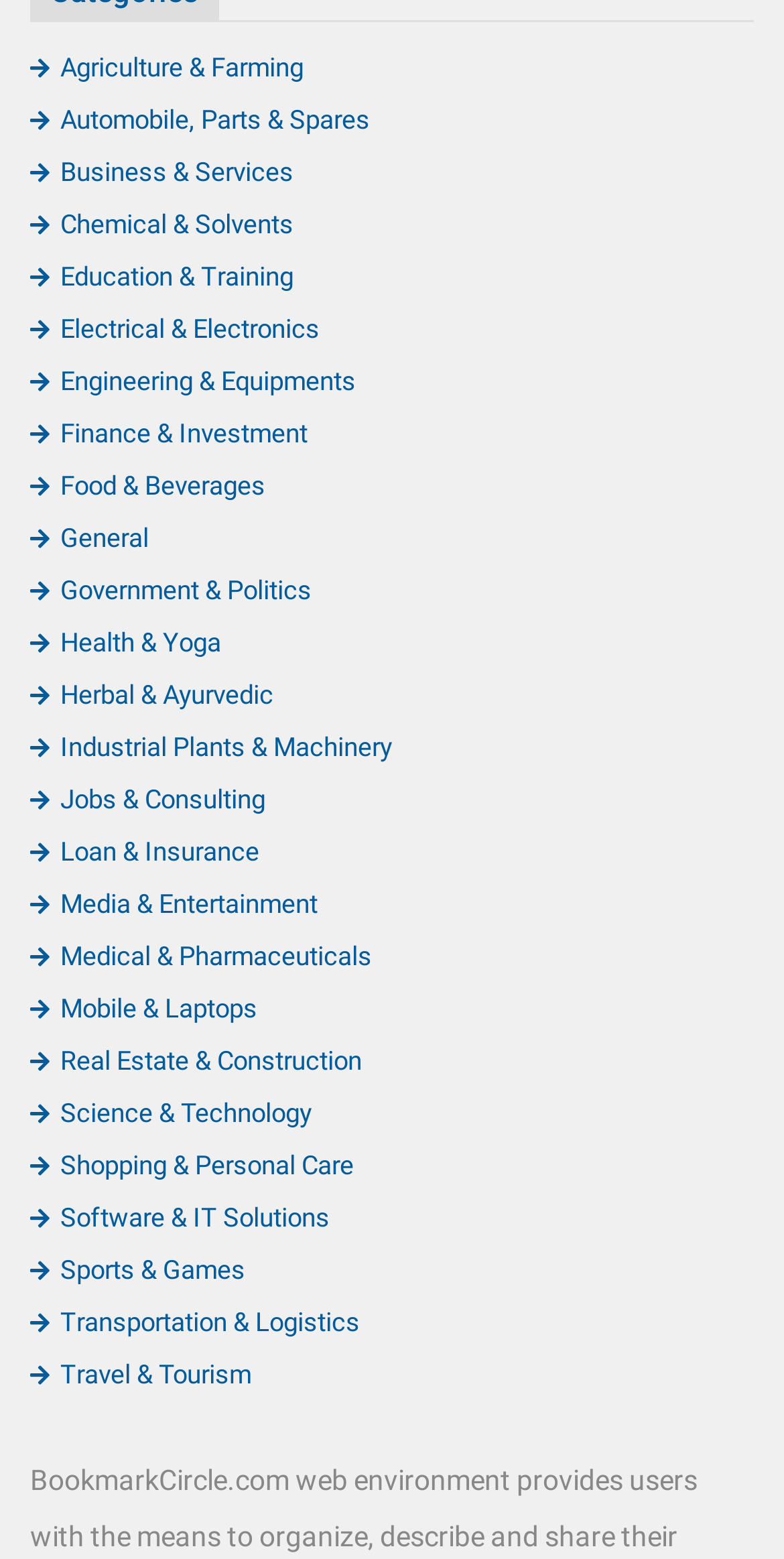Please identify the bounding box coordinates of the element's region that needs to be clicked to fulfill the following instruction: "View Education & Training". The bounding box coordinates should consist of four float numbers between 0 and 1, i.e., [left, top, right, bottom].

[0.038, 0.168, 0.374, 0.187]